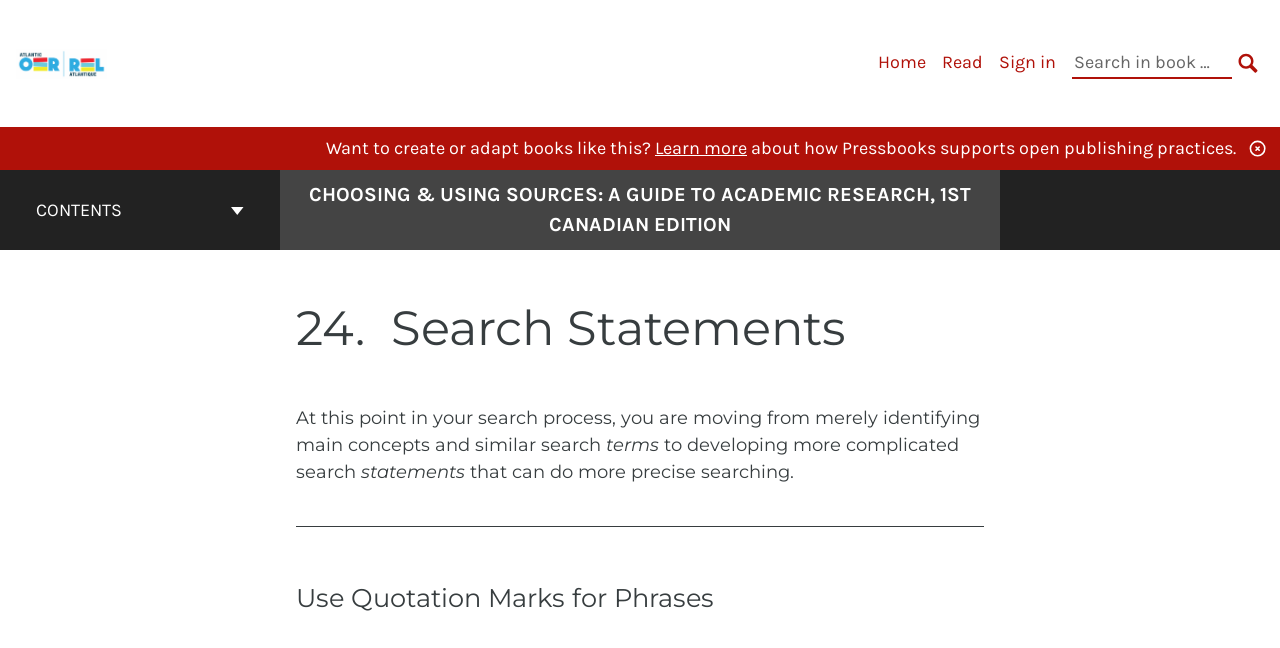Given the element description Sign in, identify the bounding box coordinates for the UI element on the webpage screenshot. The format should be (top-left x, top-left y, bottom-right x, bottom-right y), with values between 0 and 1.

[0.78, 0.079, 0.825, 0.113]